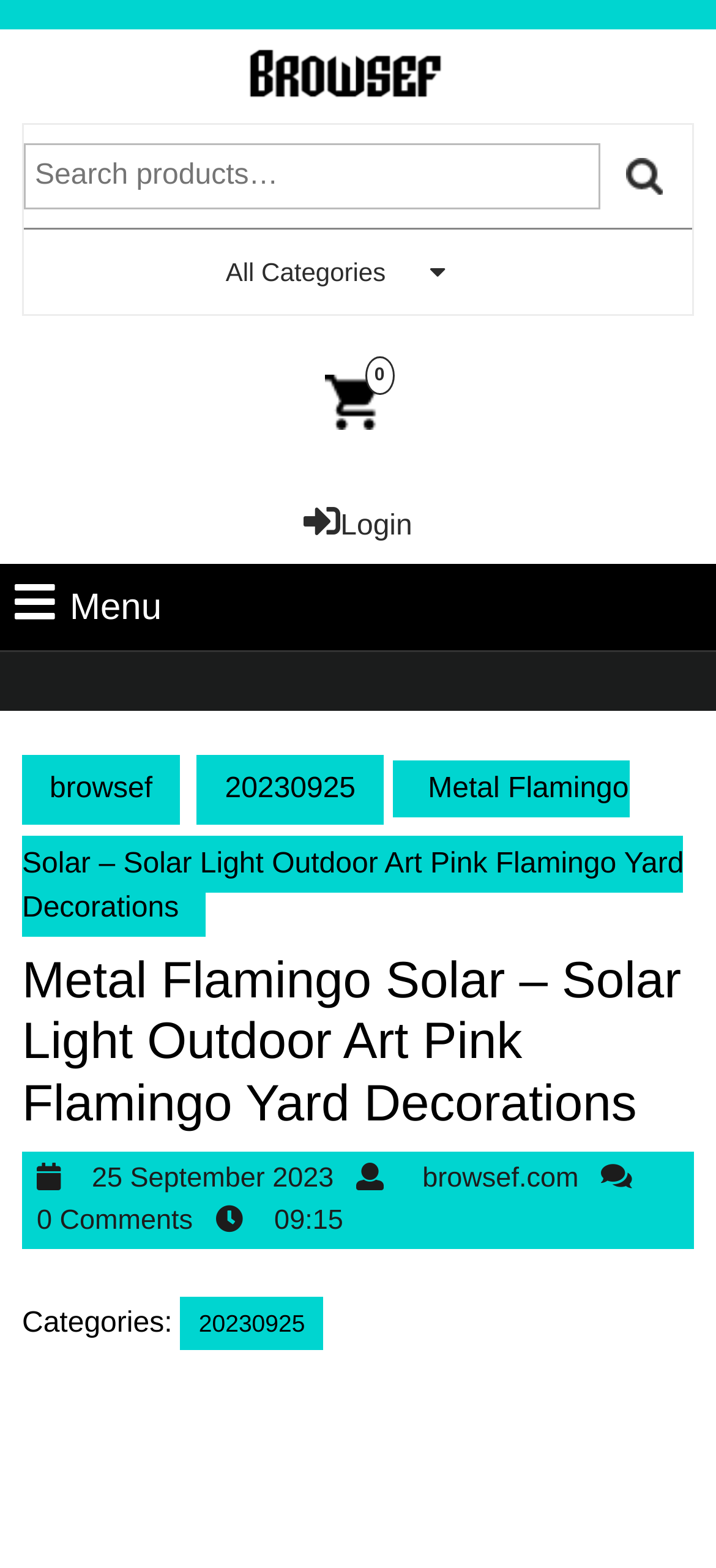Using the information from the screenshot, answer the following question thoroughly:
How many comments are there?

I found the StaticText element with the text '0 Comments' which indicates the number of comments.